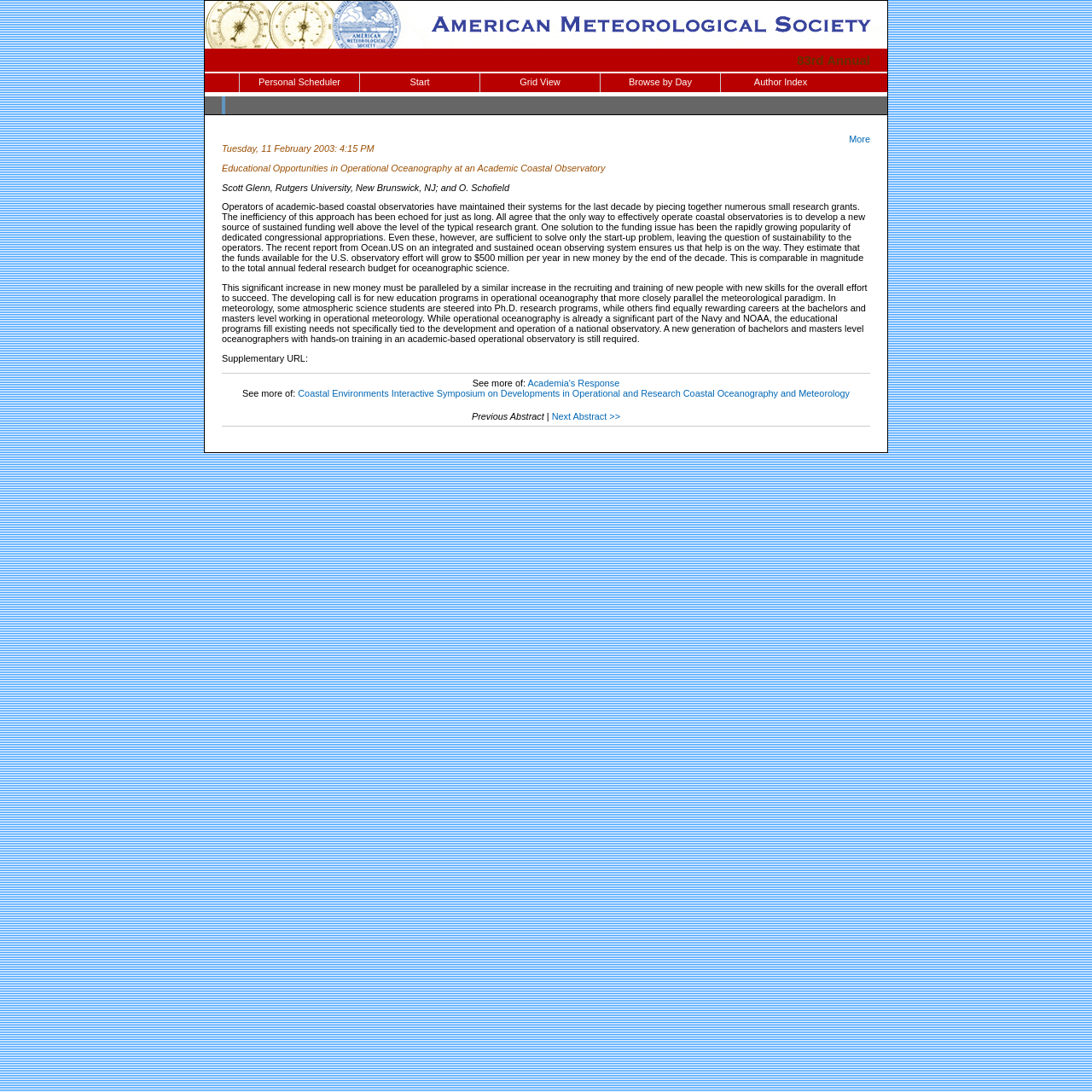Using the format (top-left x, top-left y, bottom-right x, bottom-right y), and given the element description, identify the bounding box coordinates within the screenshot: Next Abstract >>

[0.505, 0.376, 0.568, 0.386]